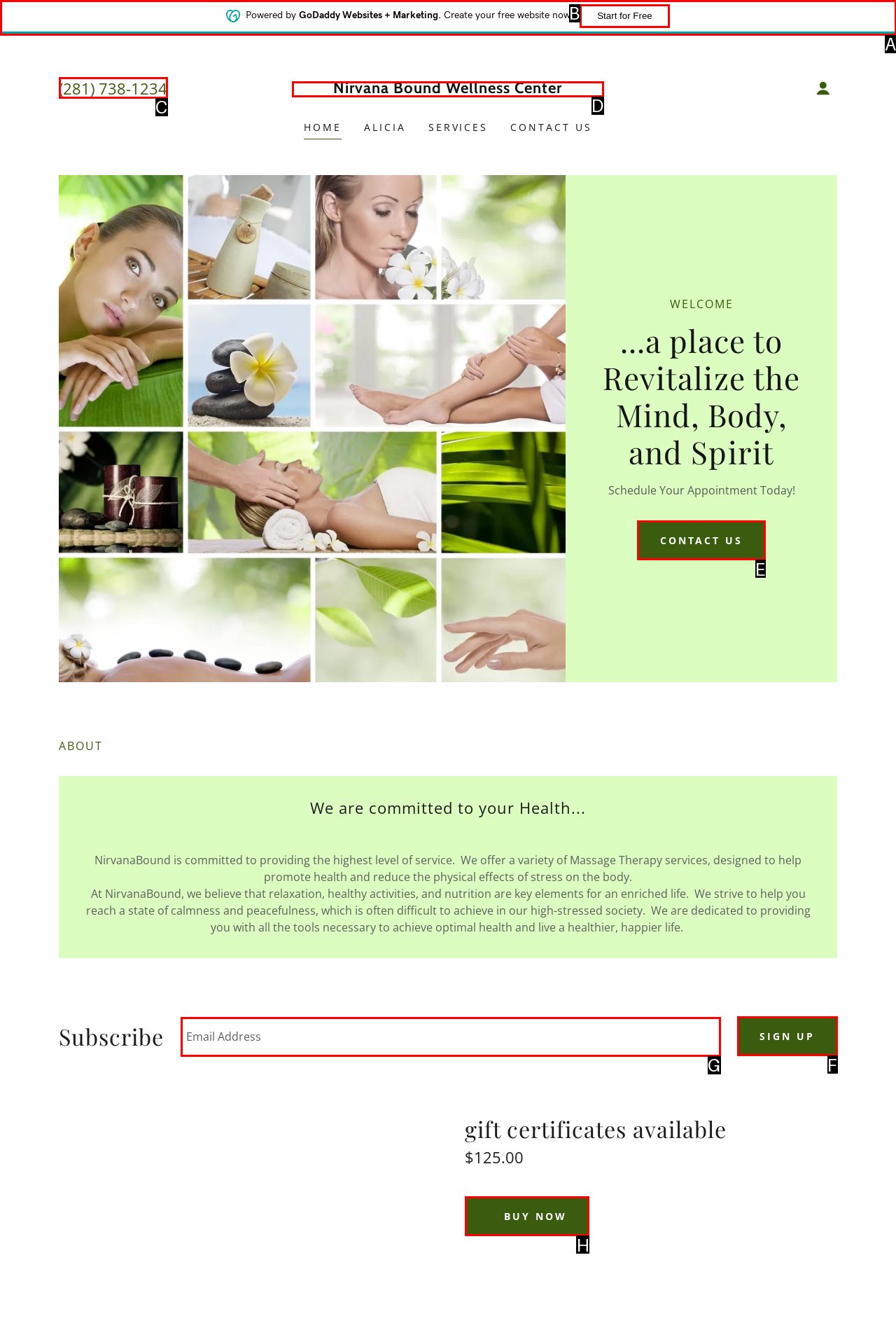Identify the letter of the UI element needed to carry out the task: Enter email address
Reply with the letter of the chosen option.

G